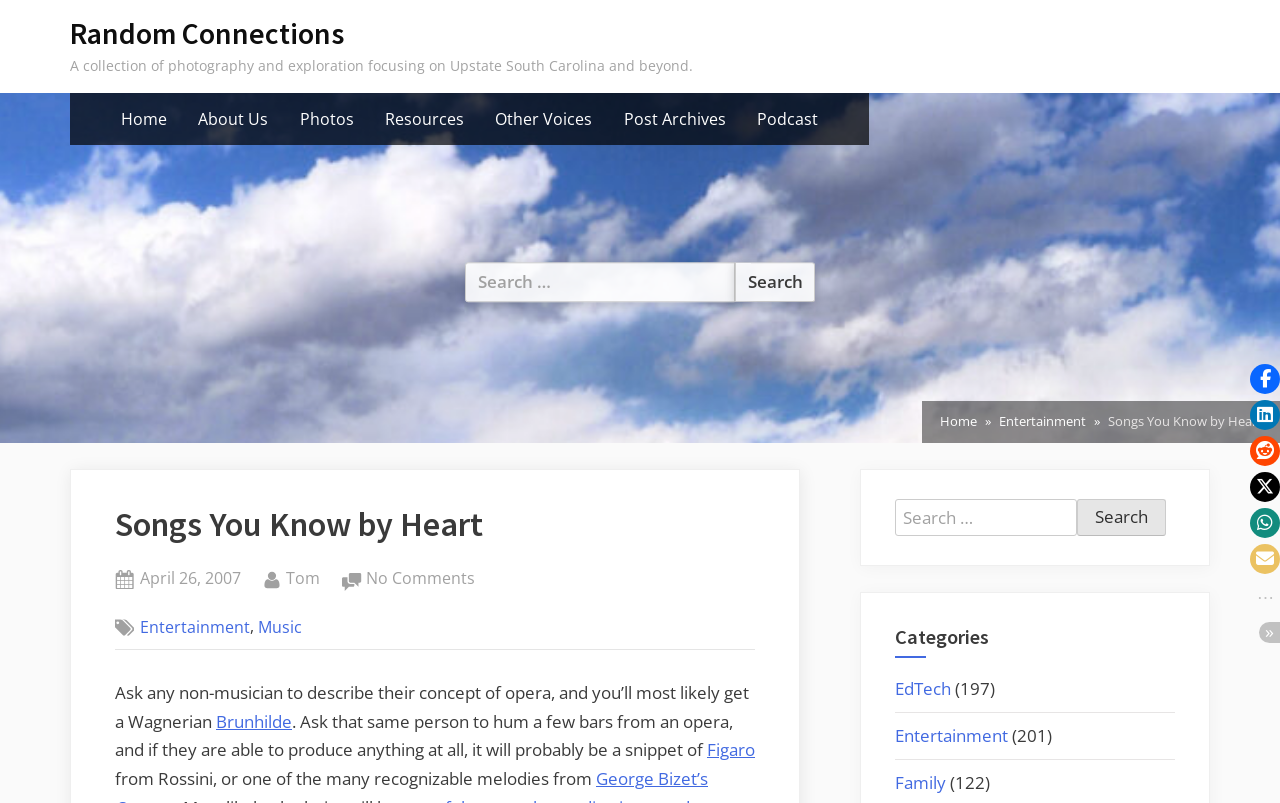Determine the bounding box coordinates of the region that needs to be clicked to achieve the task: "Read the post about Songs You Know by Heart".

[0.09, 0.621, 0.59, 0.685]